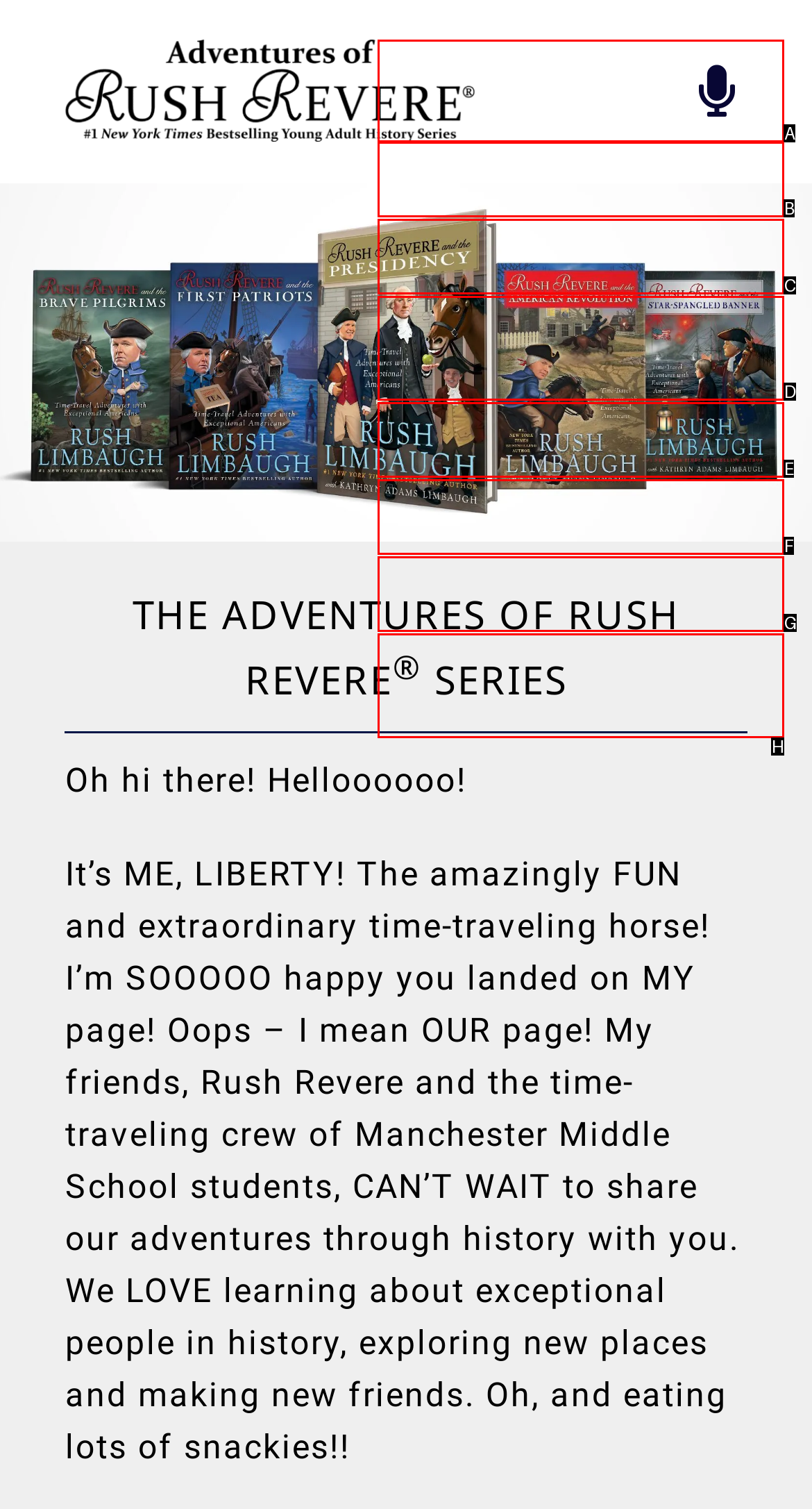Identify the UI element that corresponds to this description: FOUNDATION
Respond with the letter of the correct option.

C